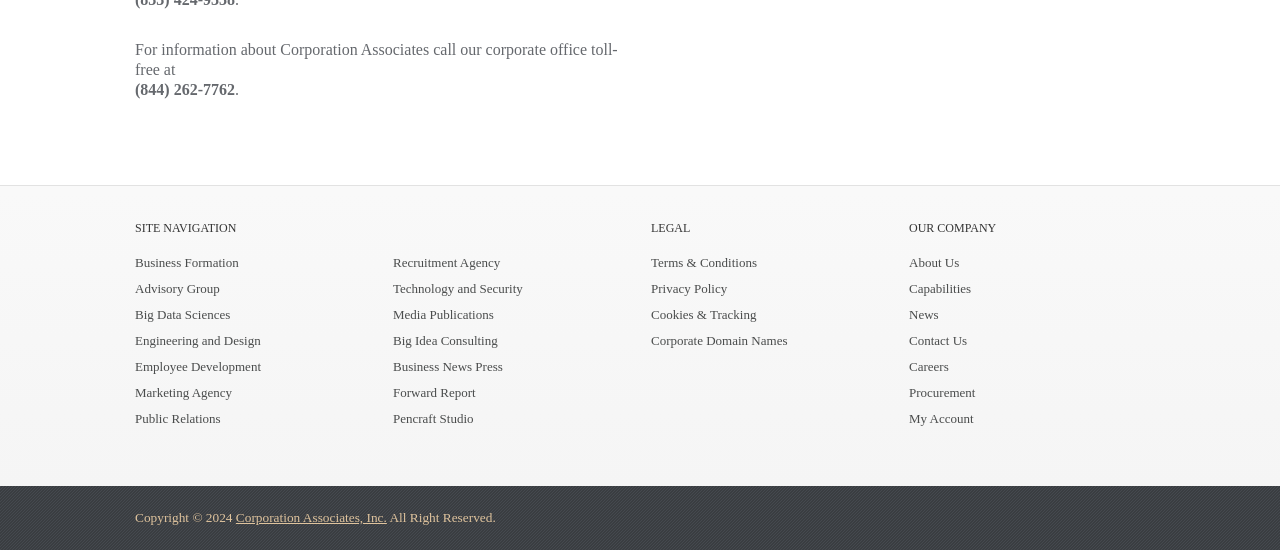Could you determine the bounding box coordinates of the clickable element to complete the instruction: "Read Poetry"? Provide the coordinates as four float numbers between 0 and 1, i.e., [left, top, right, bottom].

None